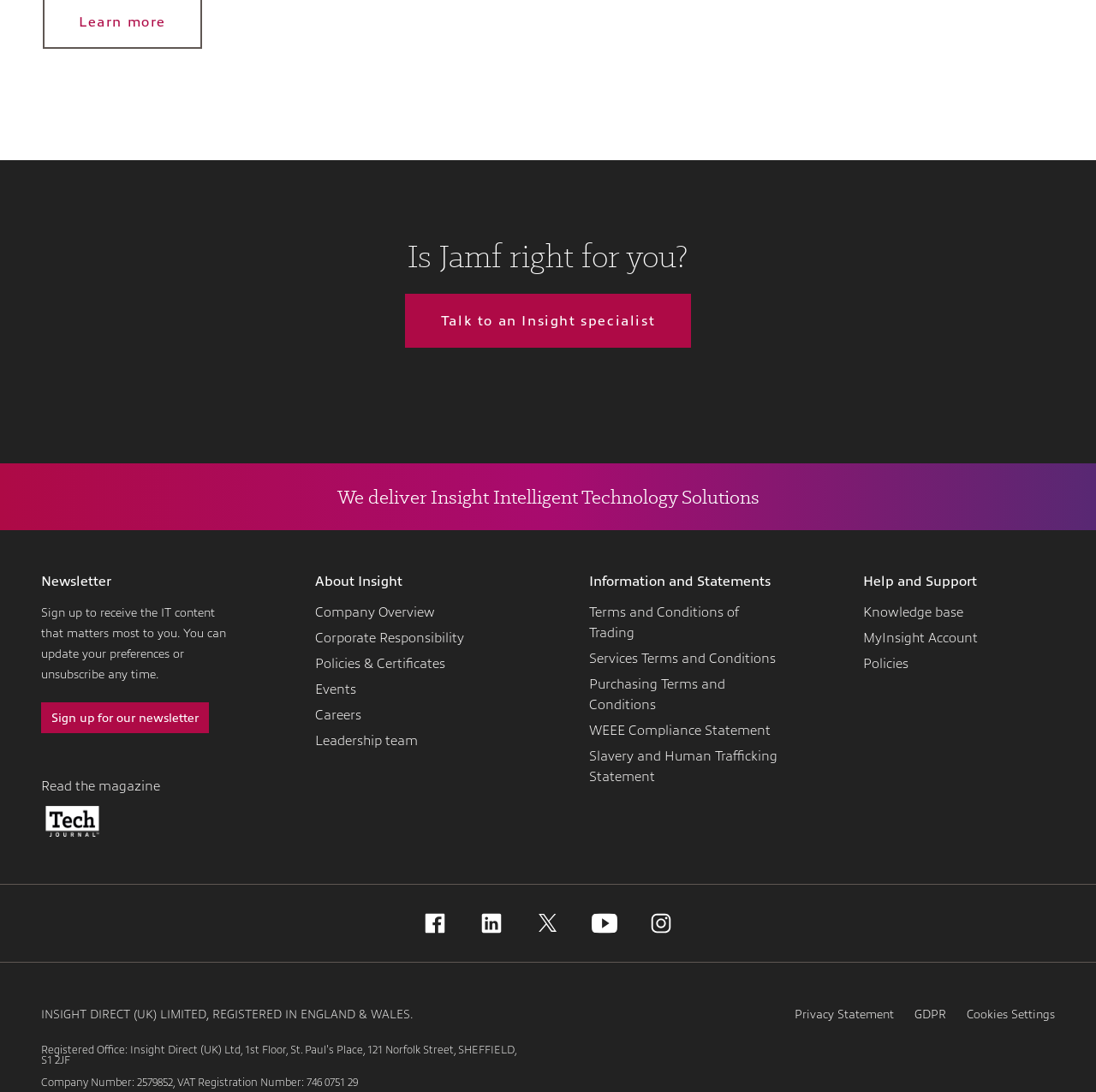What is the purpose of the 'Talk to an Insight specialist' link?
Respond to the question with a single word or phrase according to the image.

To contact Insight specialist